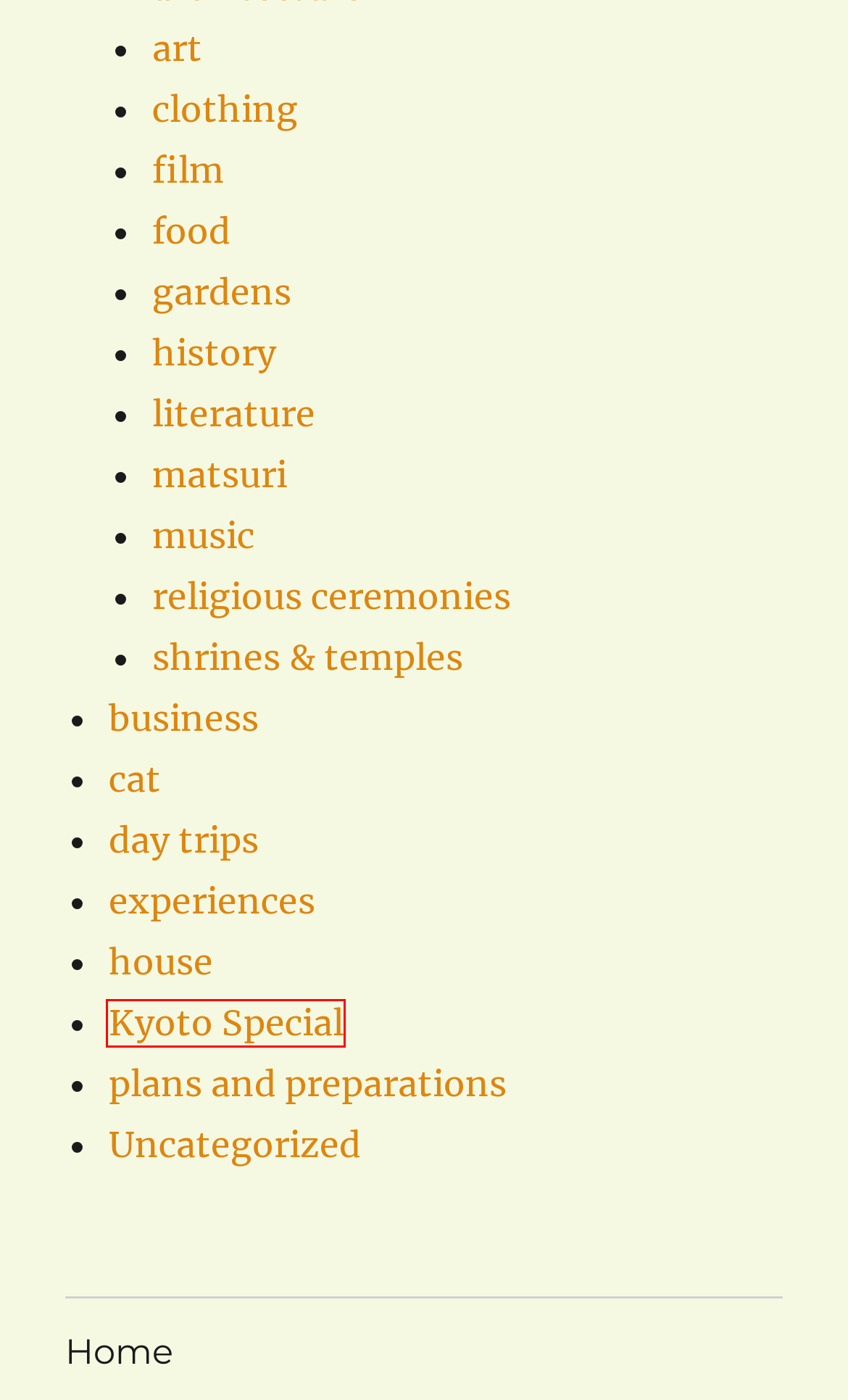You have a screenshot of a webpage where a red bounding box highlights a specific UI element. Identify the description that best matches the resulting webpage after the highlighted element is clicked. The choices are:
A. art – goinggaijin.com
B. film – goinggaijin.com
C. Uncategorized – goinggaijin.com
D. shrines & temples – goinggaijin.com
E. cat – goinggaijin.com
F. music – goinggaijin.com
G. Kyoto Special – goinggaijin.com
H. religious ceremonies – goinggaijin.com

G